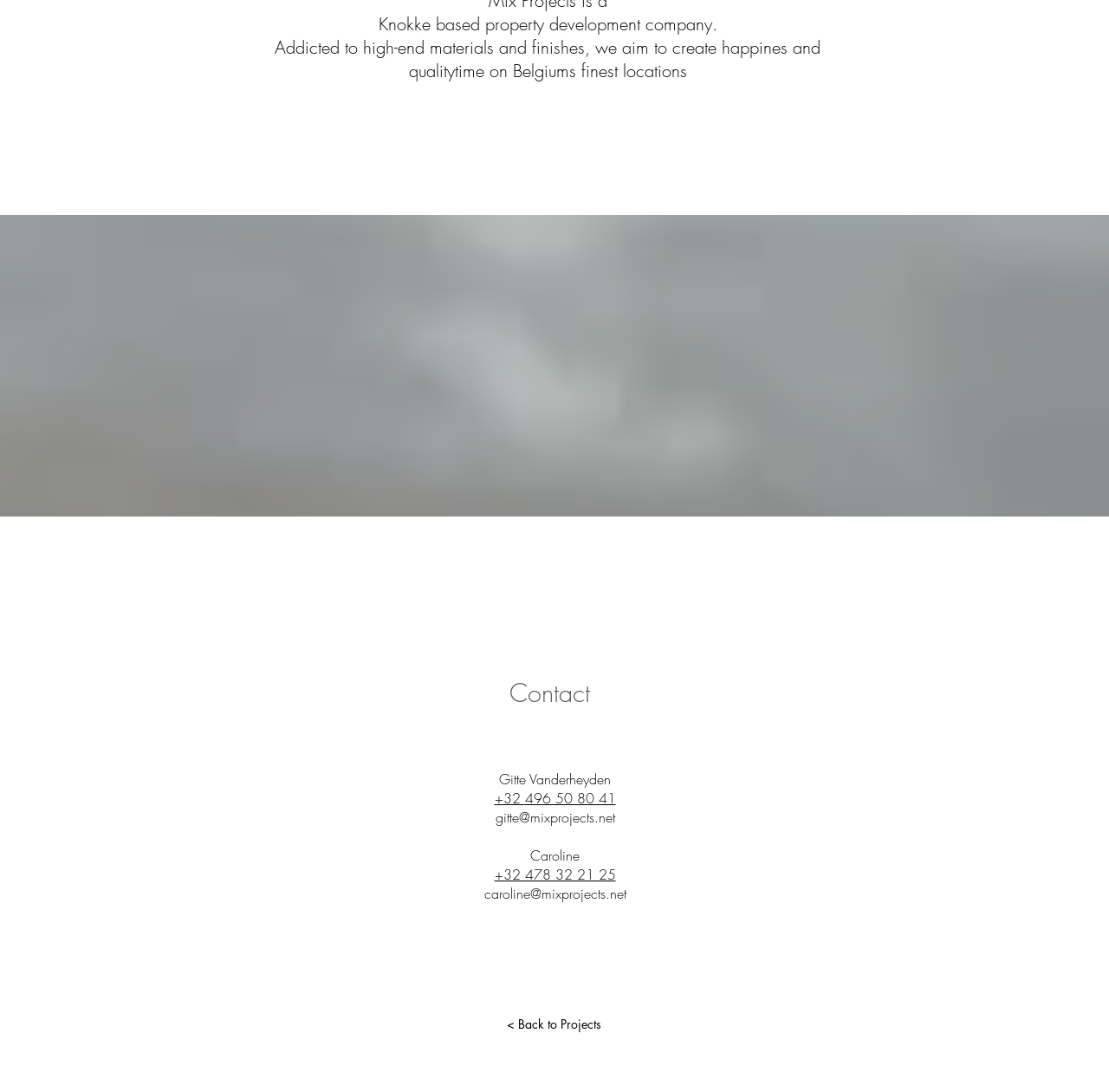Could you find the bounding box coordinates of the clickable area to complete this instruction: "Visit Wix.com"?

[0.584, 0.94, 0.625, 0.955]